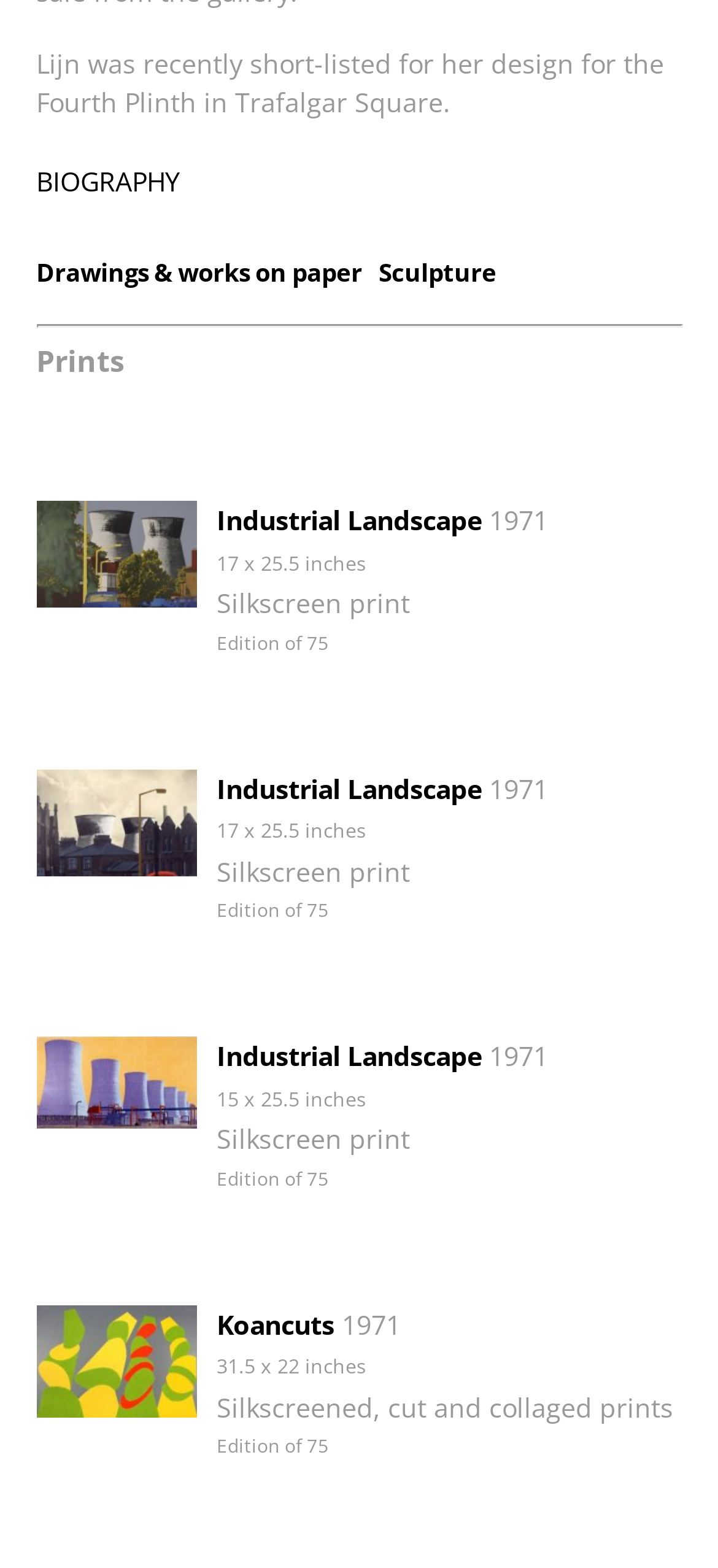Locate the bounding box coordinates of the clickable part needed for the task: "Explore drawings and works on paper".

[0.05, 0.163, 0.504, 0.184]